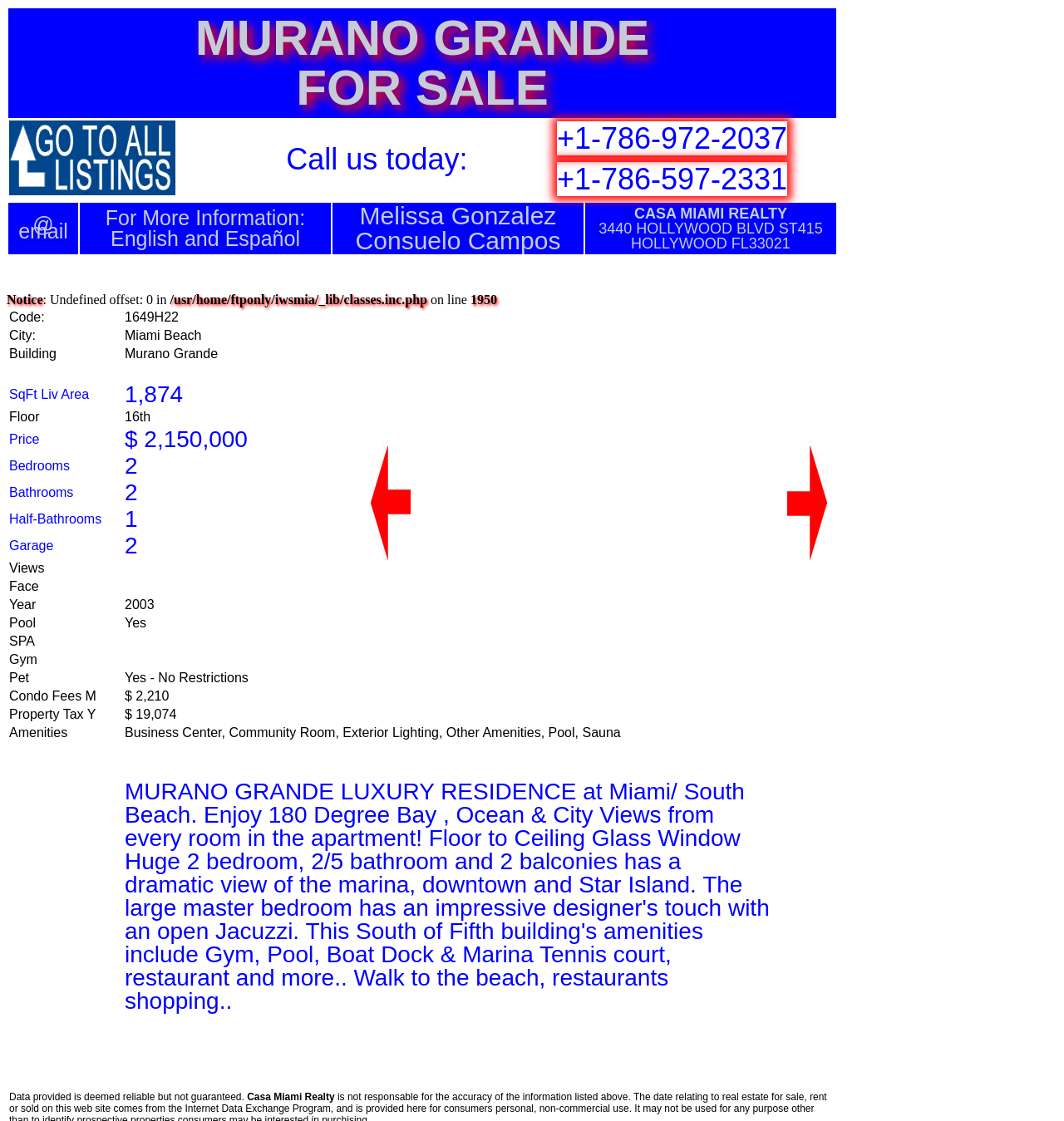Analyze the image and answer the question with as much detail as possible: 
What is the price of the apartment?

The price of the apartment can be found in the table section of the webpage, in the row that contains the 'Price' label, and it is '$ 2,150,000'.